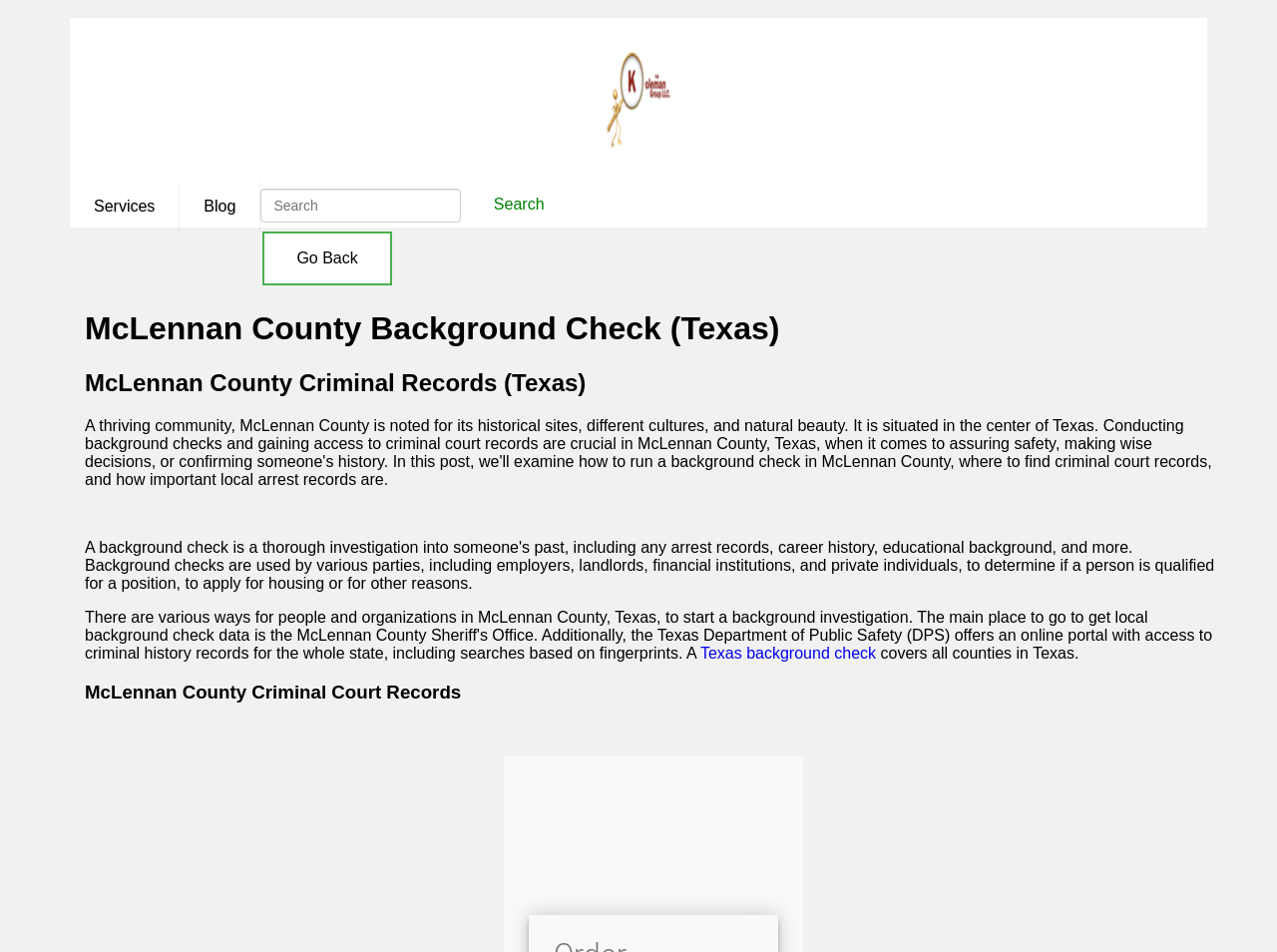What is the name of the company at the top left?
Carefully examine the image and provide a detailed answer to the question.

I found the answer by looking at the top left corner of the webpage, where I saw a link and an image with the same text, which is 'The Koleman Group LLC'.